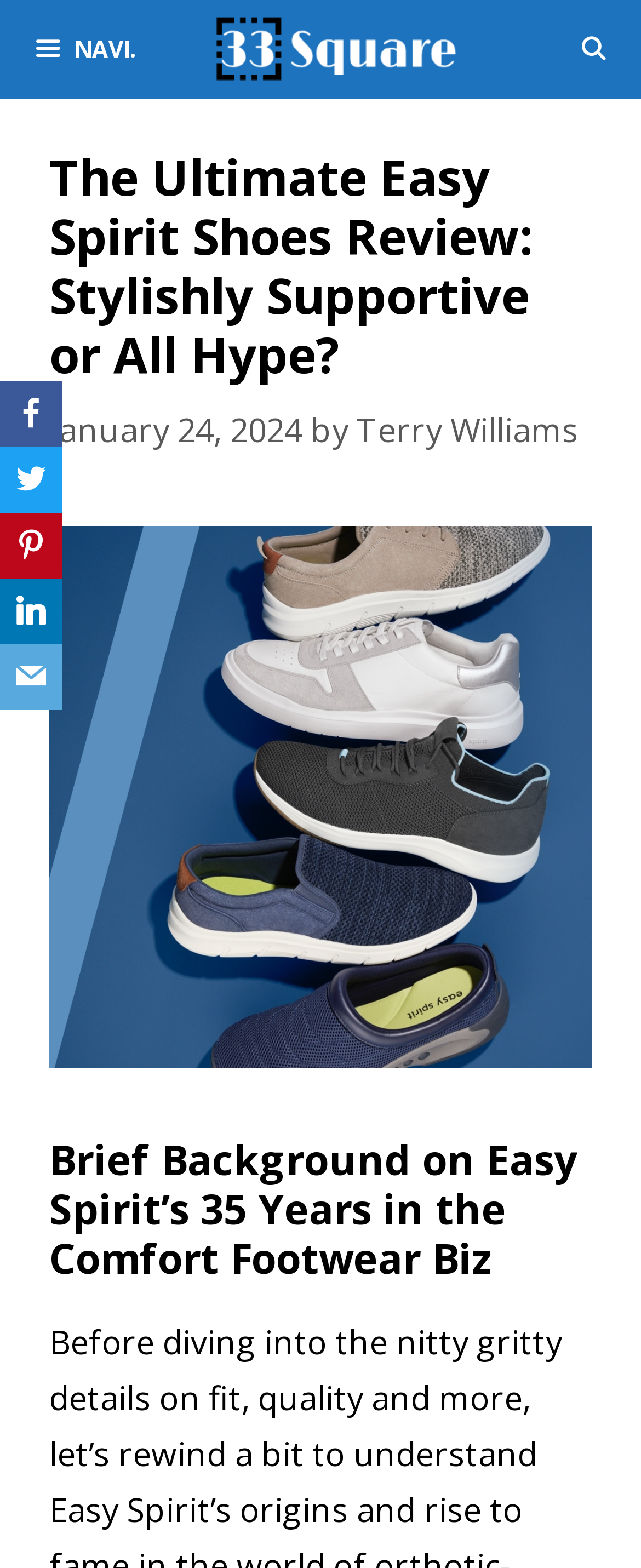Please provide a comprehensive response to the question based on the details in the image: How many years has Easy Spirit been in the comfort footwear business?

The answer can be found in the subheading 'Brief Background on Easy Spirit’s 35 Years in the Comfort Footwear Biz' which explicitly states that Easy Spirit has been in the comfort footwear business for 35 years.